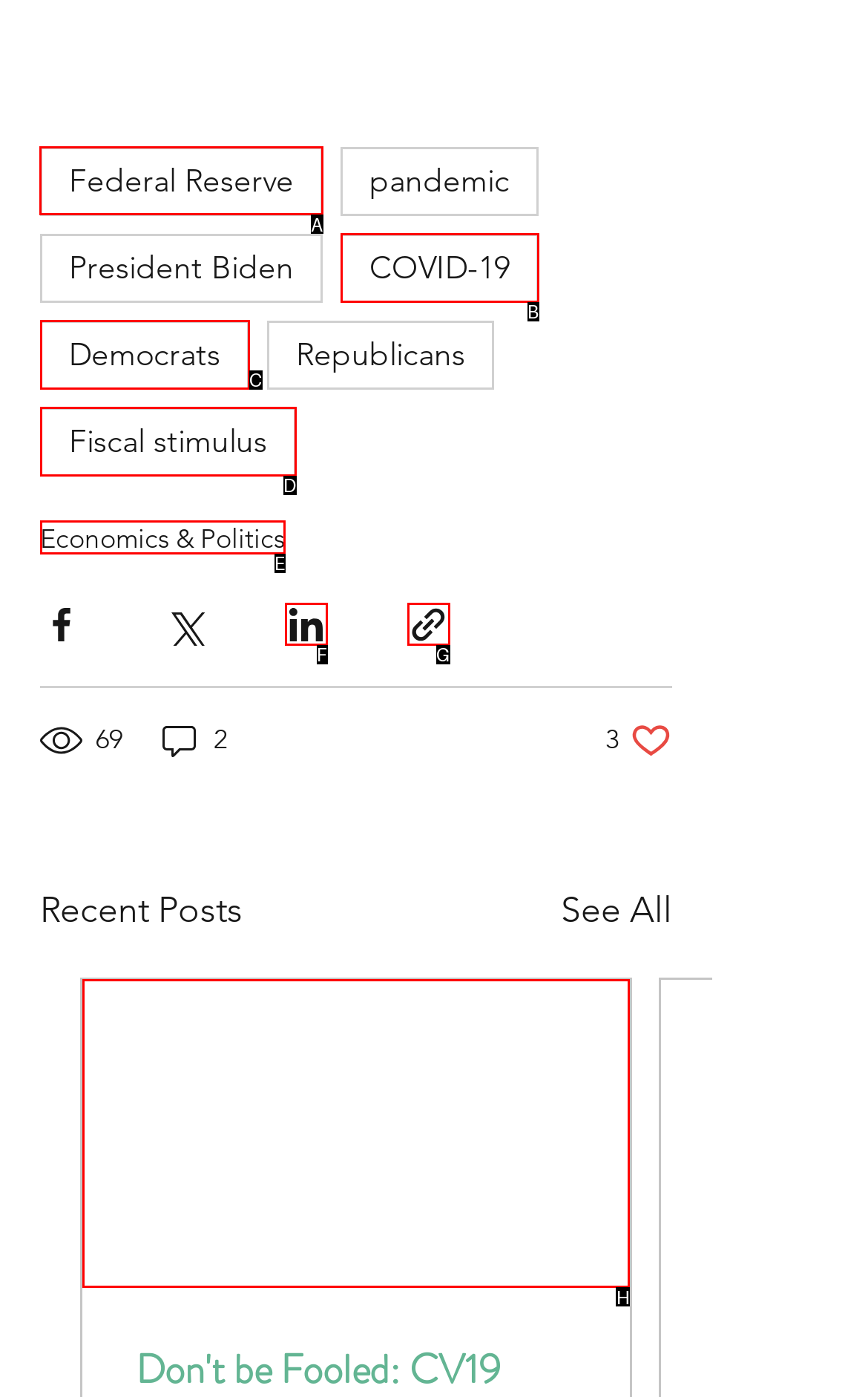For the task "Click on the 'Federal Reserve' link", which option's letter should you click? Answer with the letter only.

A